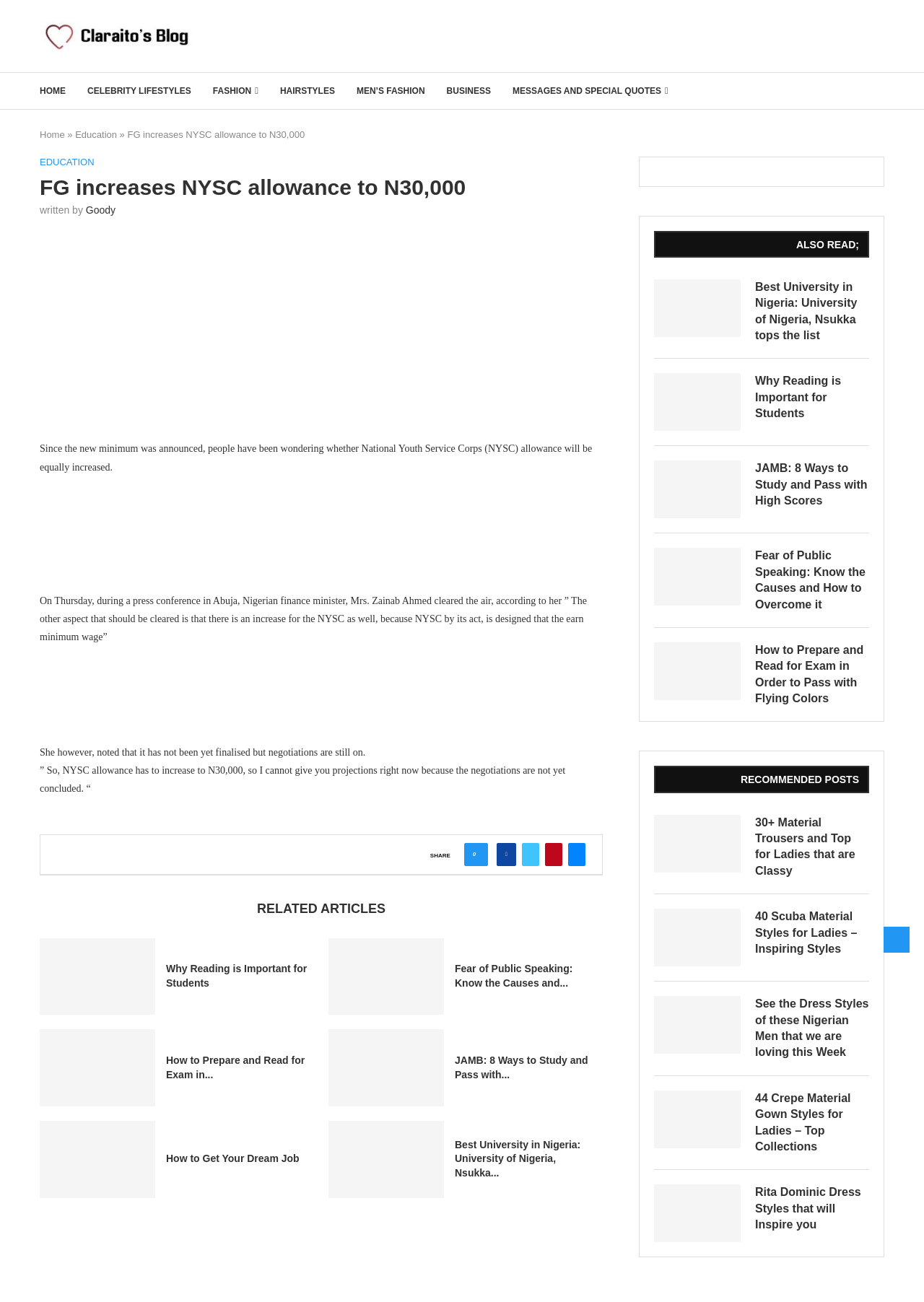Find the bounding box coordinates of the clickable region needed to perform the following instruction: "Read the article 'FG increases NYSC allowance to N30,000'". The coordinates should be provided as four float numbers between 0 and 1, i.e., [left, top, right, bottom].

[0.043, 0.12, 0.652, 0.94]